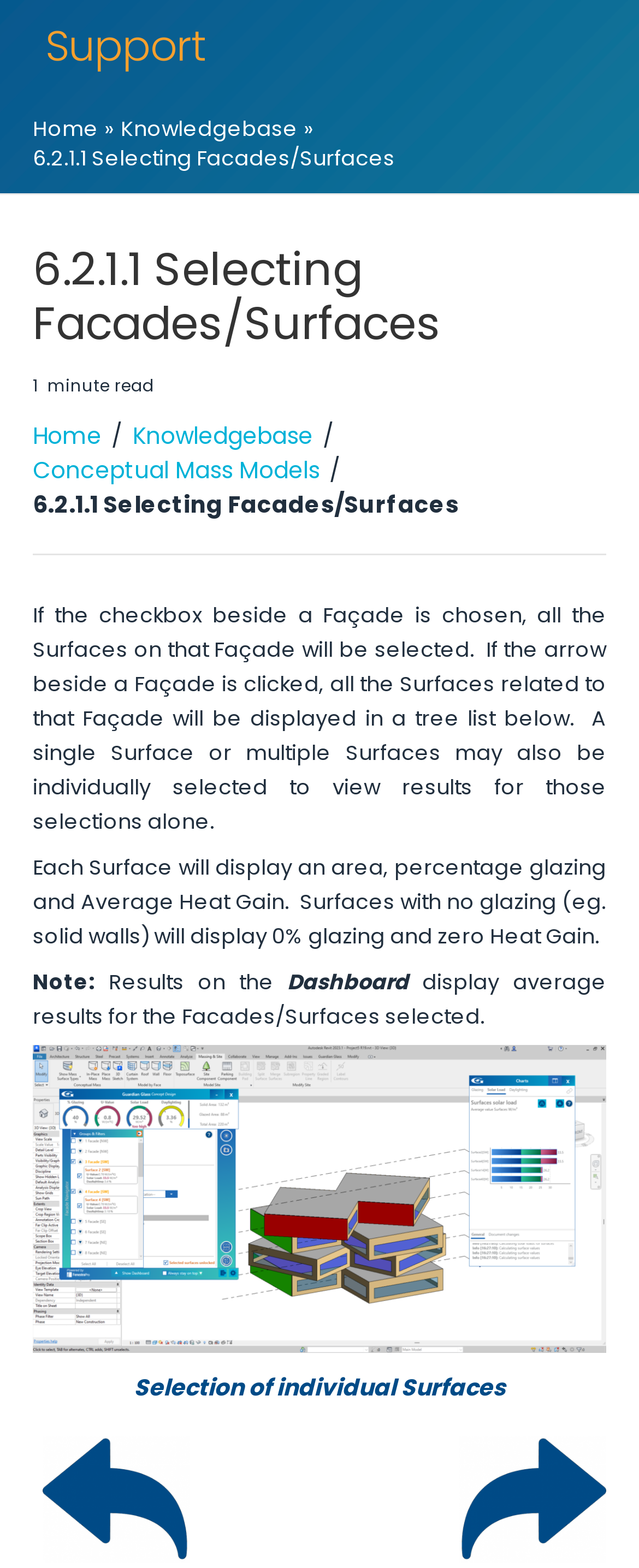Please provide the bounding box coordinate of the region that matches the element description: Conceptual Mass Models. Coordinates should be in the format (top-left x, top-left y, bottom-right x, bottom-right y) and all values should be between 0 and 1.

[0.051, 0.289, 0.5, 0.31]